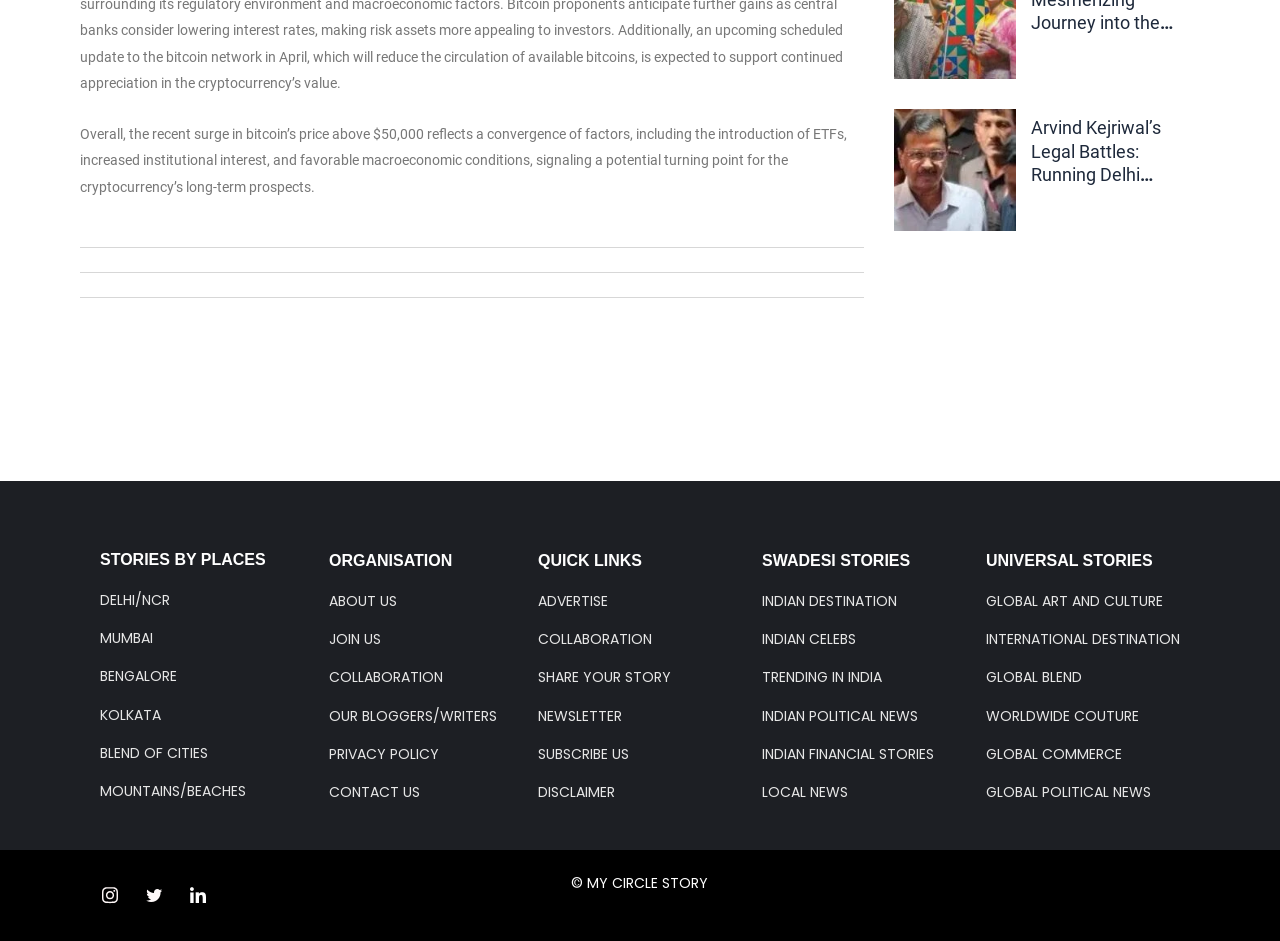Please mark the bounding box coordinates of the area that should be clicked to carry out the instruction: "Follow on Instagram".

[0.074, 0.936, 0.098, 0.968]